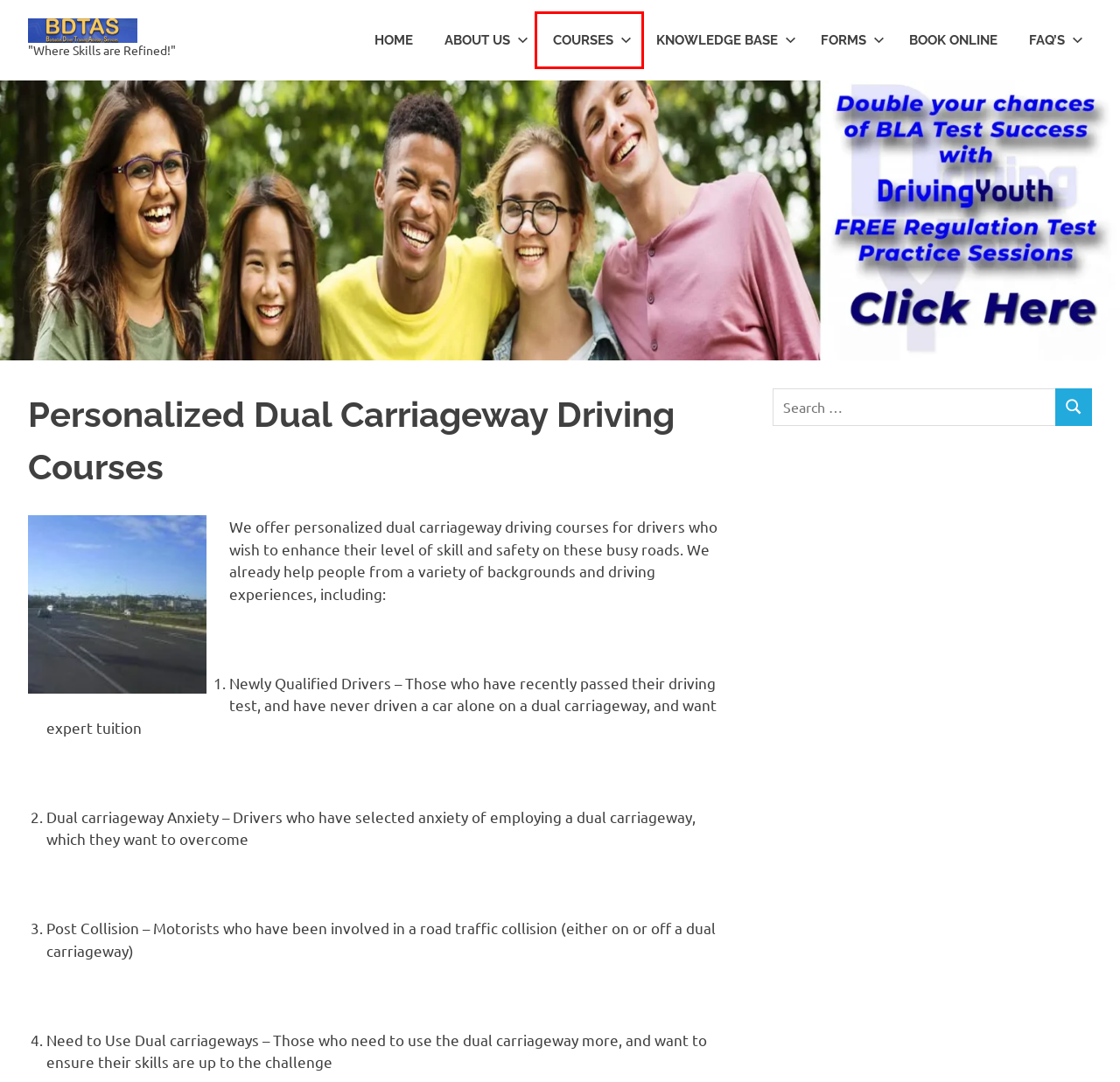Look at the screenshot of a webpage that includes a red bounding box around a UI element. Select the most appropriate webpage description that matches the page seen after clicking the highlighted element. Here are the candidates:
A. BDTAS – Barbados Driver Training Advisory Services -
B. BDTAS FAQ’s - DrivingYouth
C. Use your Horn -
D. Barbados Driver Training [ Book now ]
E. COURSES -
F. Knowledge Base -
G. About Us -
H. Forms -

E